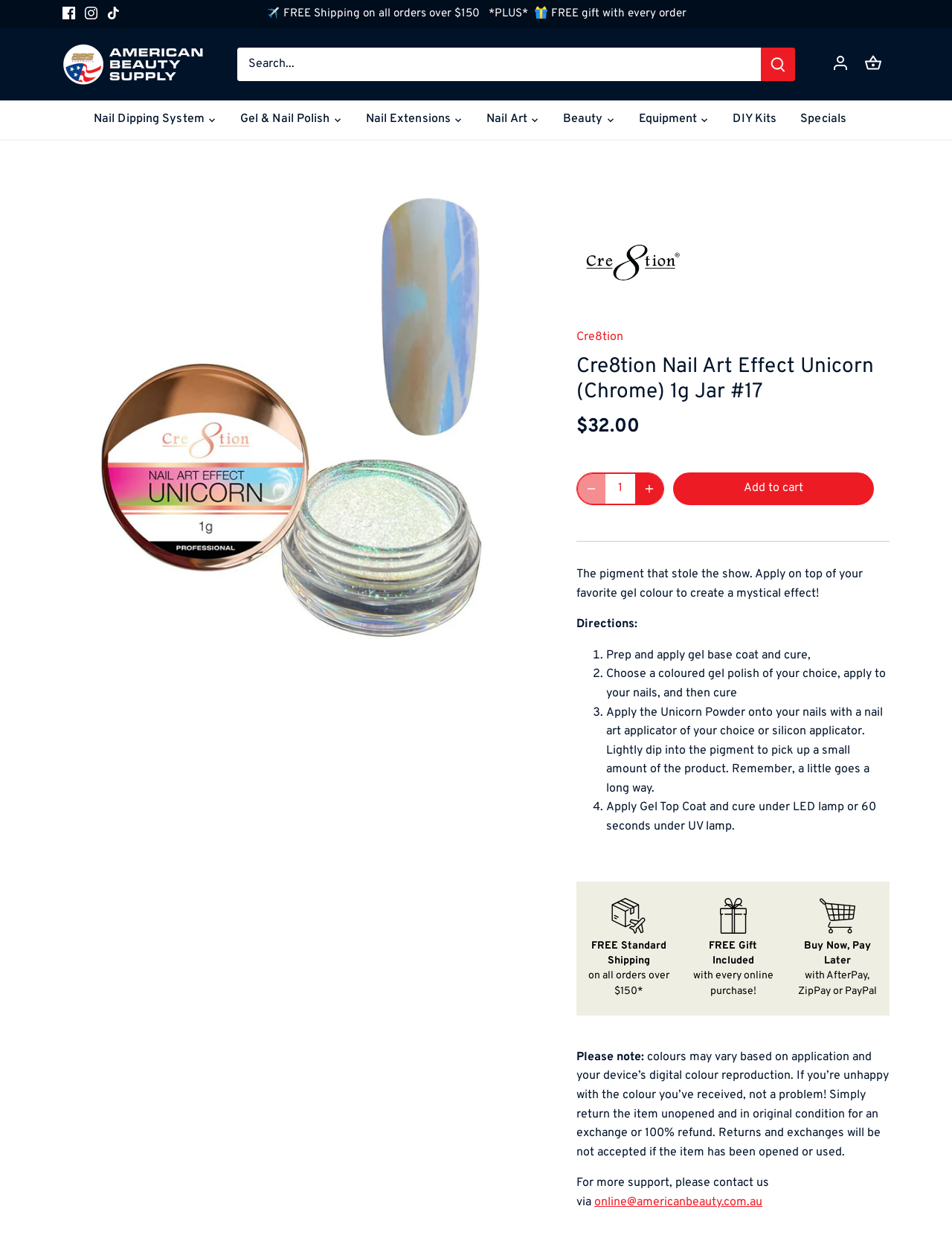Identify the bounding box of the UI element that matches this description: "aria-label="Account"".

[0.866, 0.035, 0.9, 0.068]